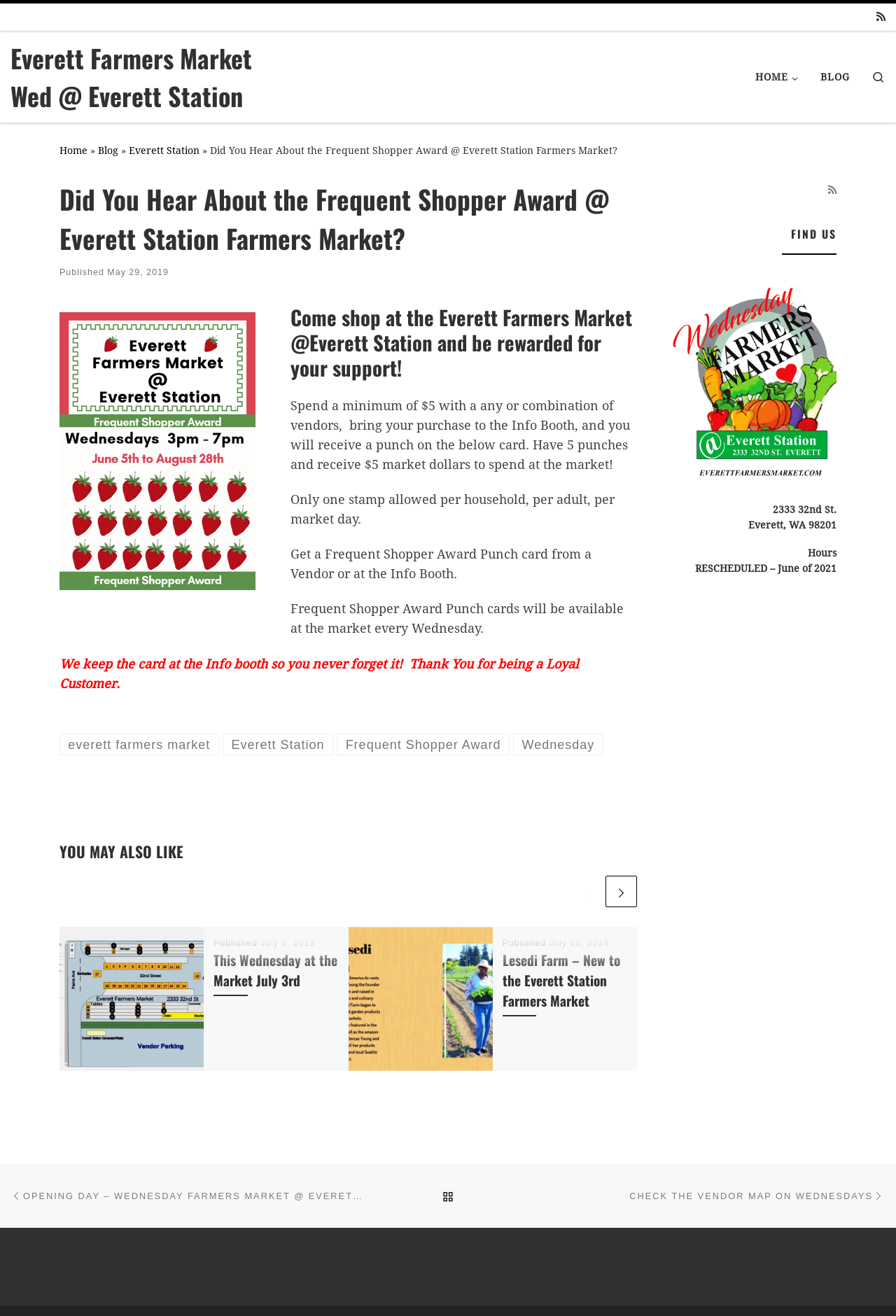Please determine the bounding box coordinates of the element to click in order to execute the following instruction: "Read the blog post 'Did You Hear About the Frequent Shopper Award @ Everett Station Farmers Market?'". The coordinates should be four float numbers between 0 and 1, specified as [left, top, right, bottom].

[0.066, 0.136, 0.711, 0.196]